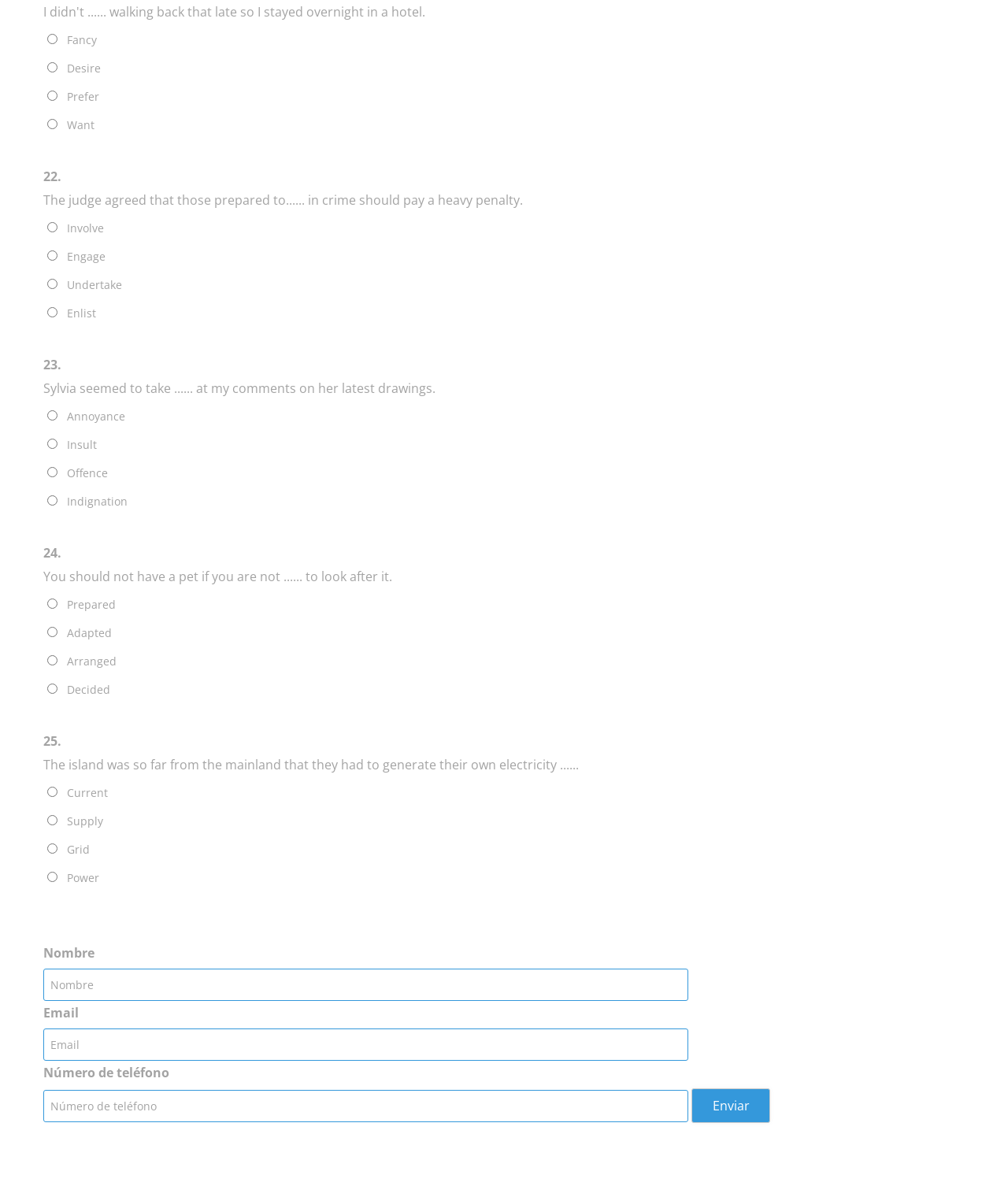Identify the bounding box for the UI element described as: "parent_node: Nombre name="mlwUserName" placeholder="Nombre"". Ensure the coordinates are four float numbers between 0 and 1, formatted as [left, top, right, bottom].

[0.043, 0.809, 0.683, 0.836]